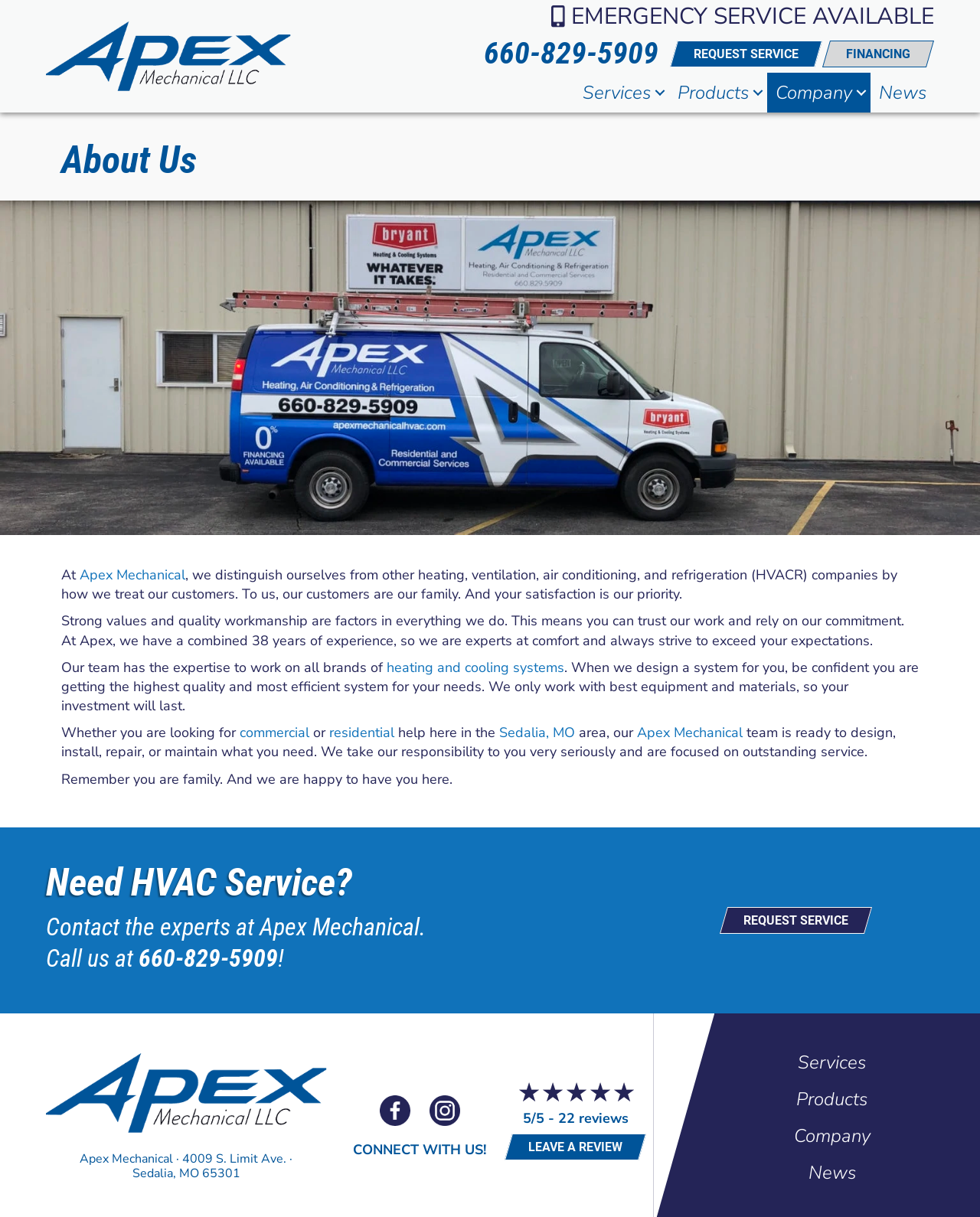Identify the bounding box coordinates of the region that needs to be clicked to carry out this instruction: "Leave a review". Provide these coordinates as four float numbers ranging from 0 to 1, i.e., [left, top, right, bottom].

[0.515, 0.931, 0.659, 0.953]